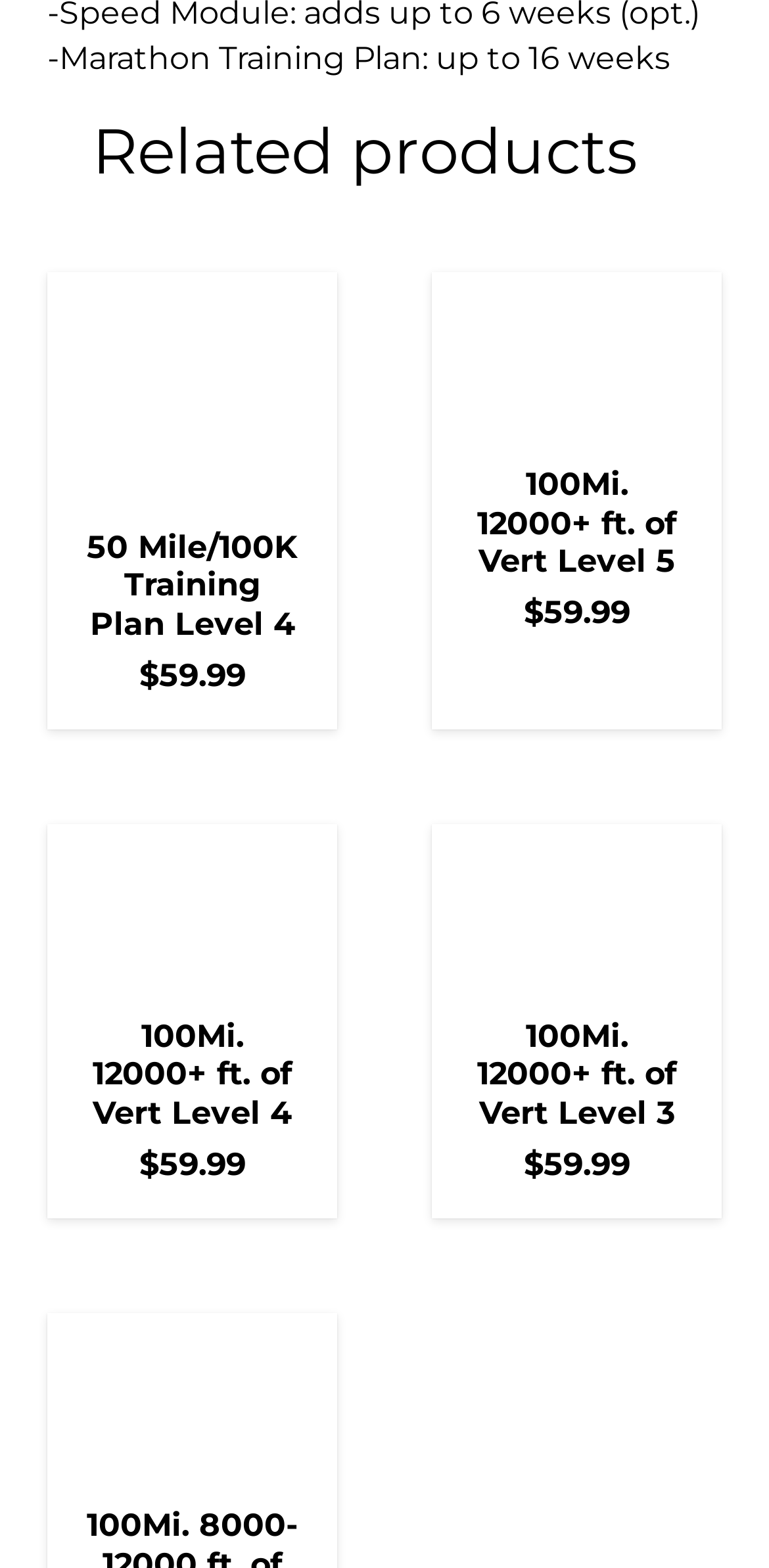Refer to the image and provide an in-depth answer to the question:
How many levels are available for the '100Mi. 12000+ ft. of Vert' product?

There are three articles on the webpage that contain the product description '100Mi. 12000+ ft. of Vert', each with a different level (Level 3, Level 4, and Level 5), indicating that there are three levels available for this product.